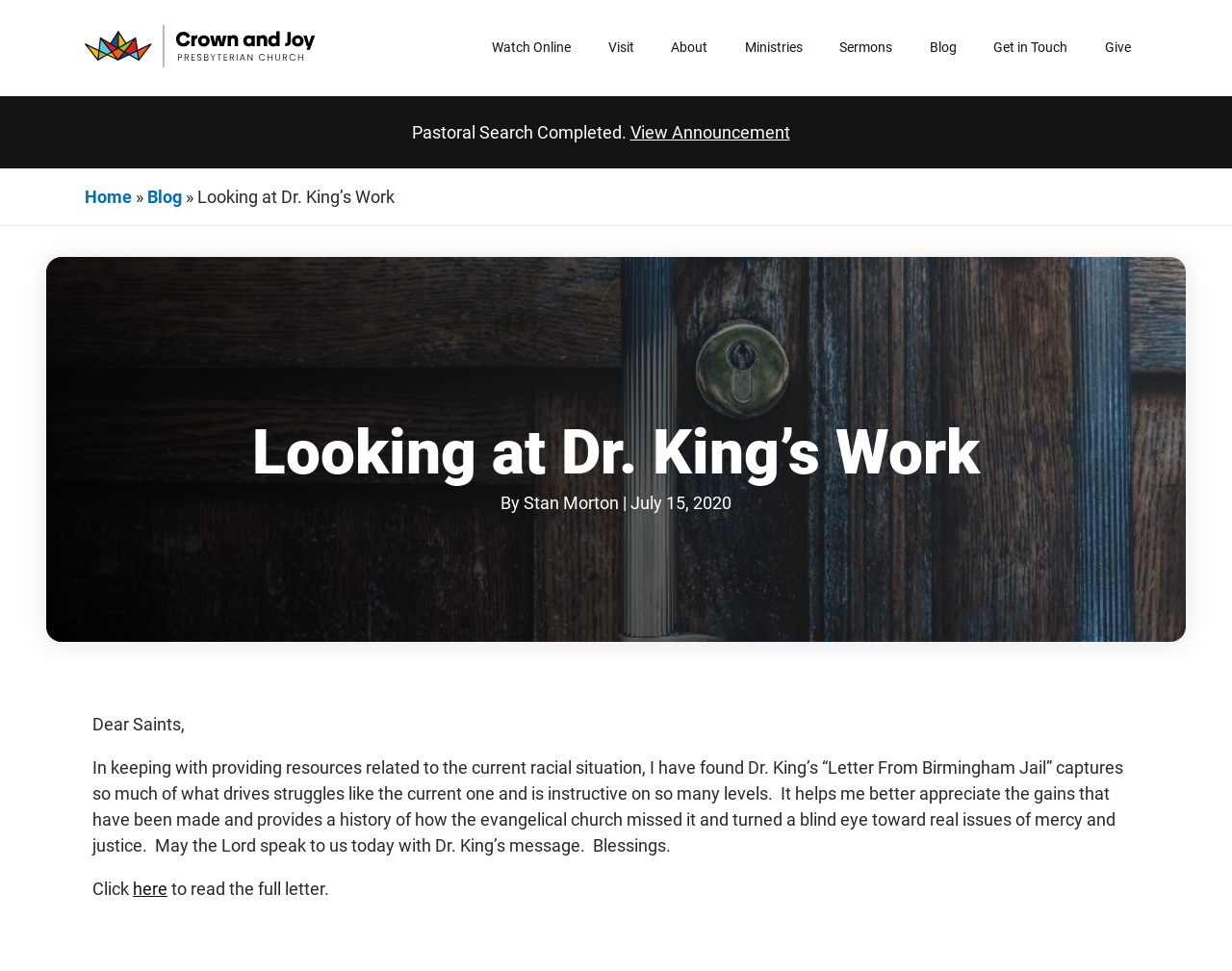Can you show the bounding box coordinates of the region to click on to complete the task described in the instruction: "Watch online"?

[0.386, 0.031, 0.477, 0.067]